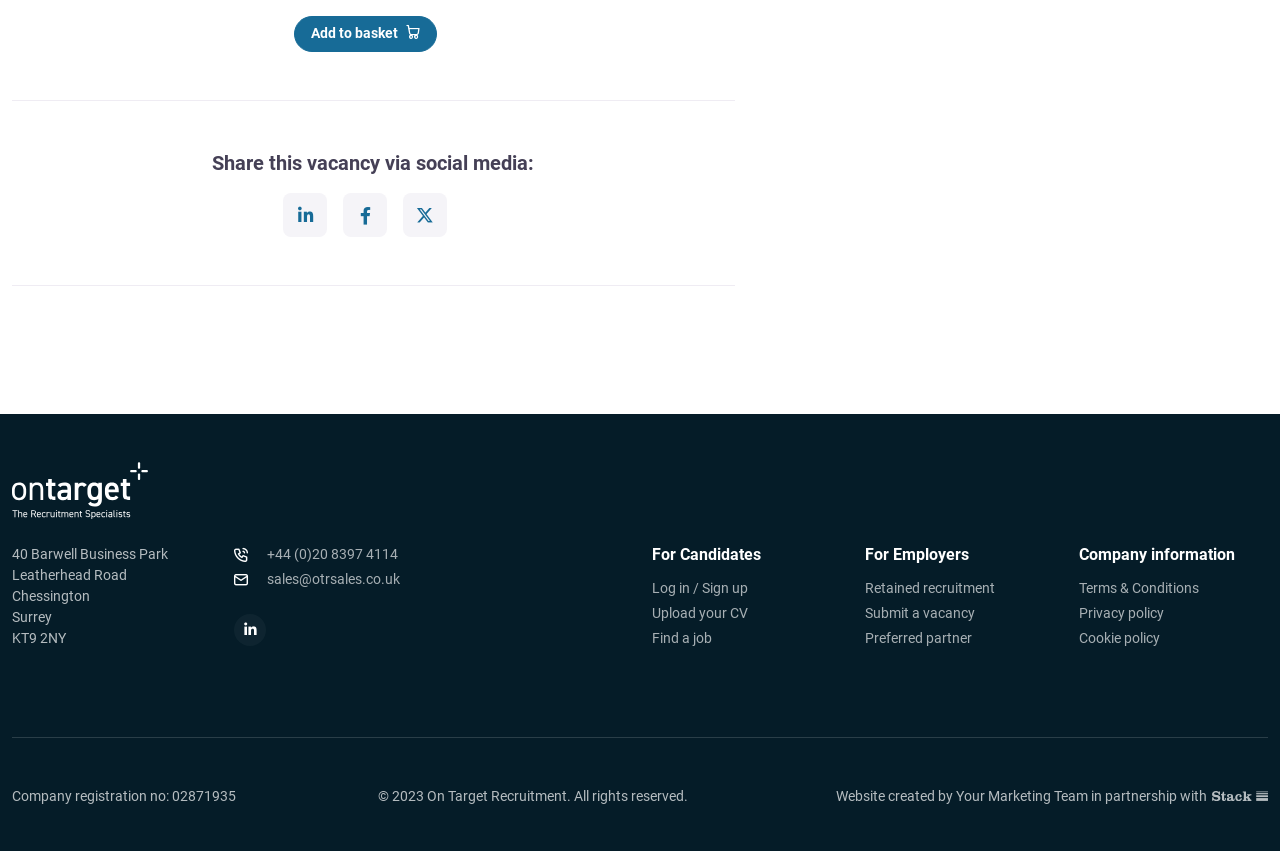How many contact methods are provided?
Based on the image, please offer an in-depth response to the question.

There are three contact methods provided, which are a phone number, an email address, and a LinkedIn link. These can be found in the middle section of the webpage.